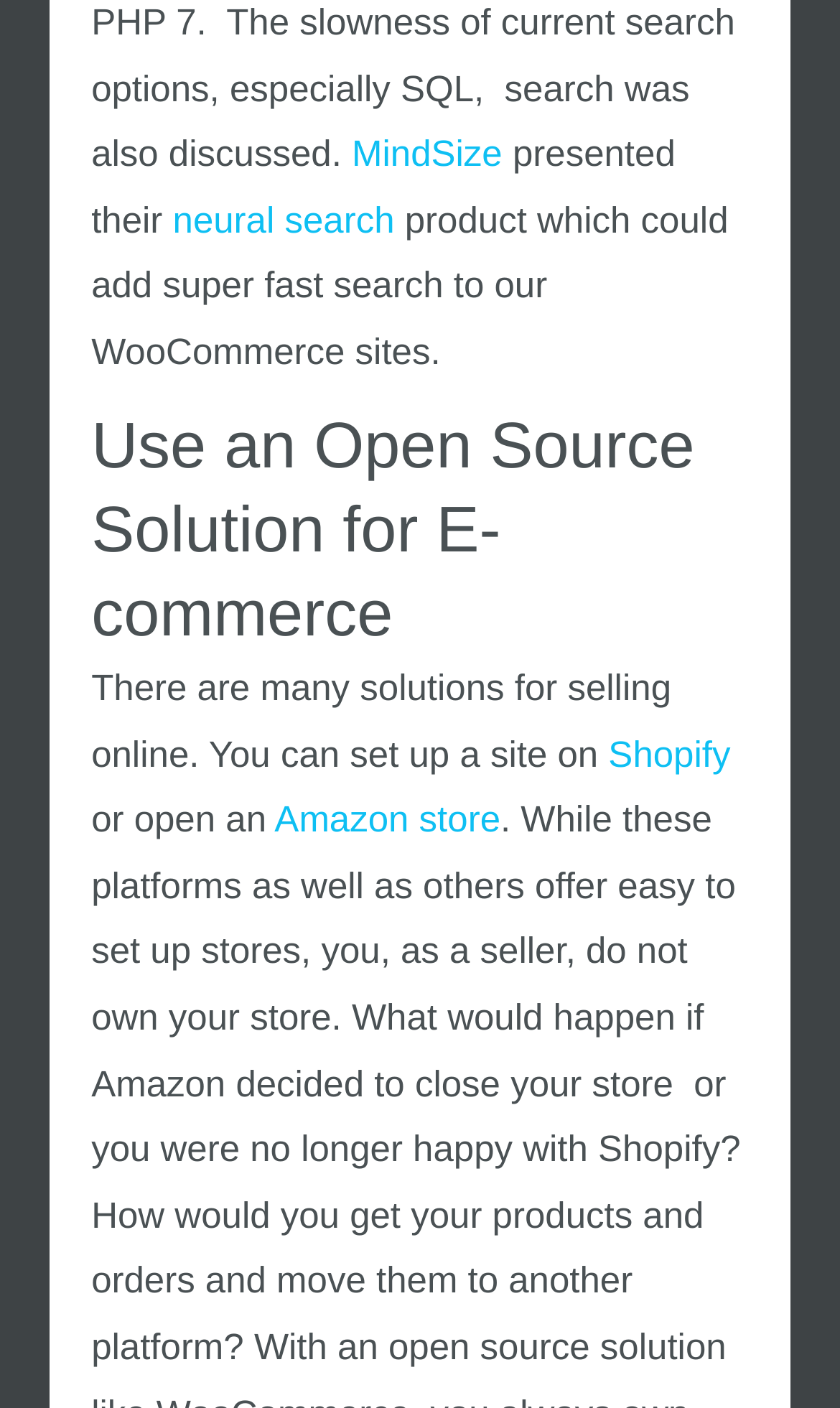Please provide a brief answer to the question using only one word or phrase: 
What is the topic of the heading above the iframe?

HOW YOUR WEBSITE IS CREATED